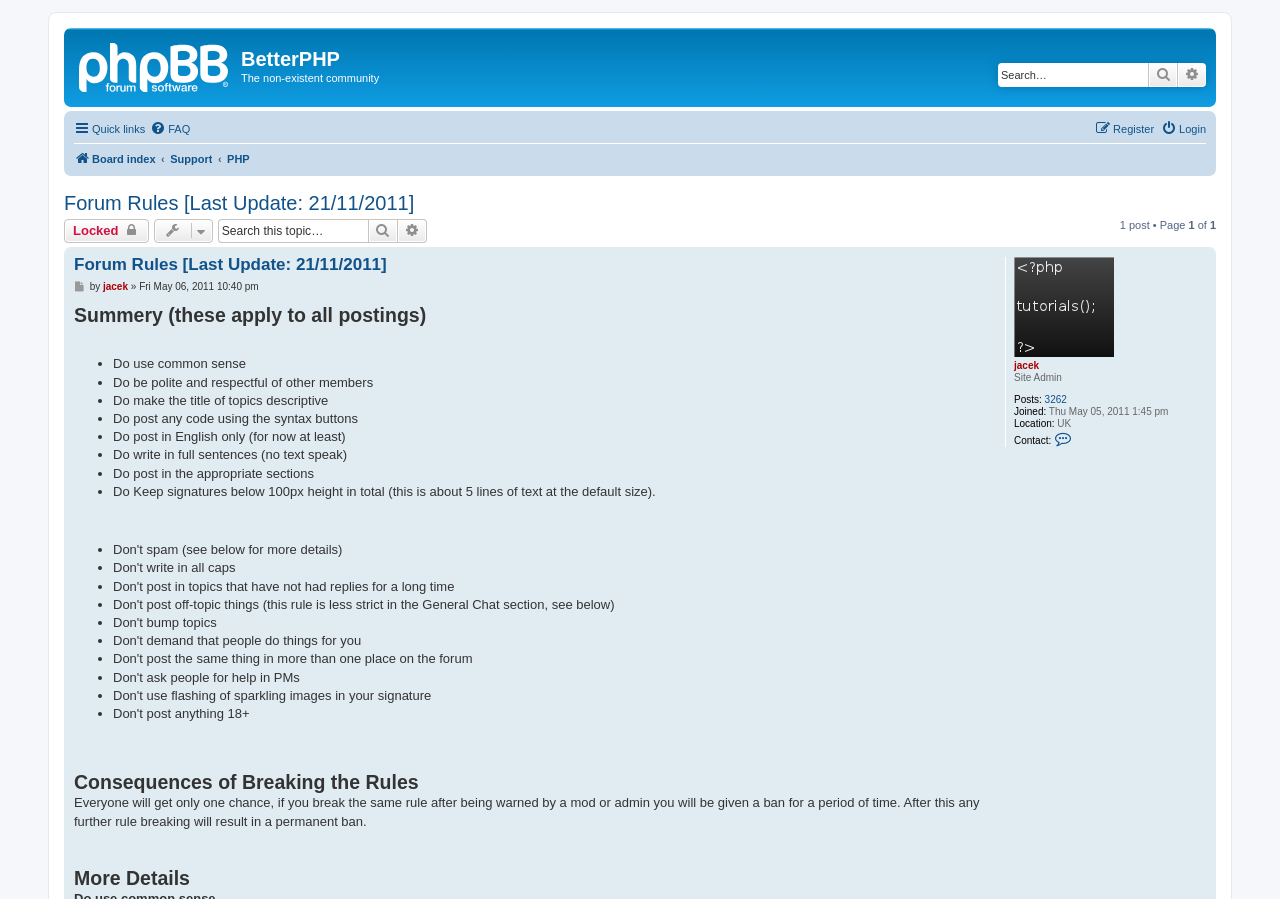What is the name of the forum?
Answer the question with a single word or phrase, referring to the image.

BetterPHP